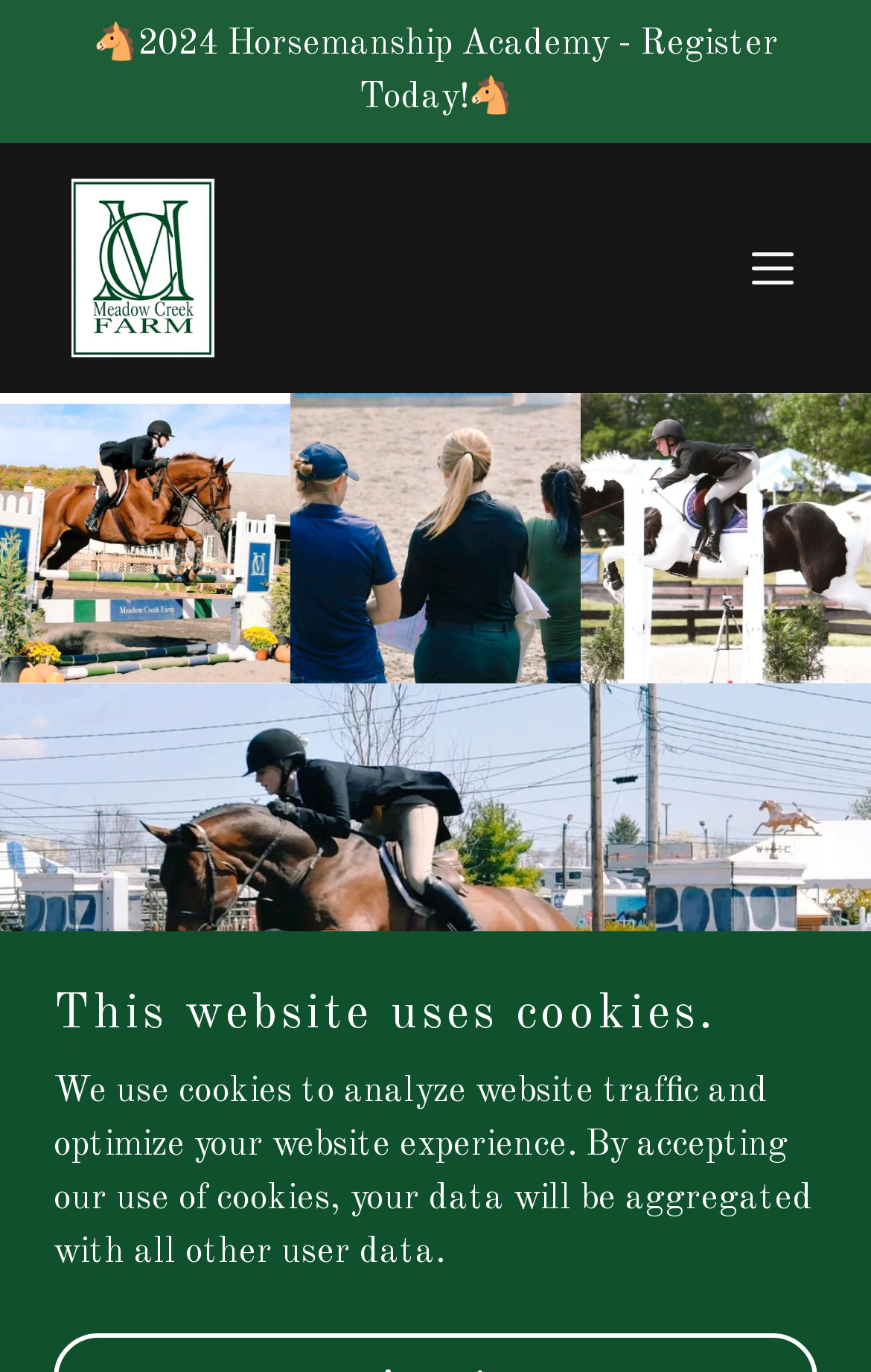What is the name of the farm?
Observe the image and answer the question with a one-word or short phrase response.

Meadow Creek Farm